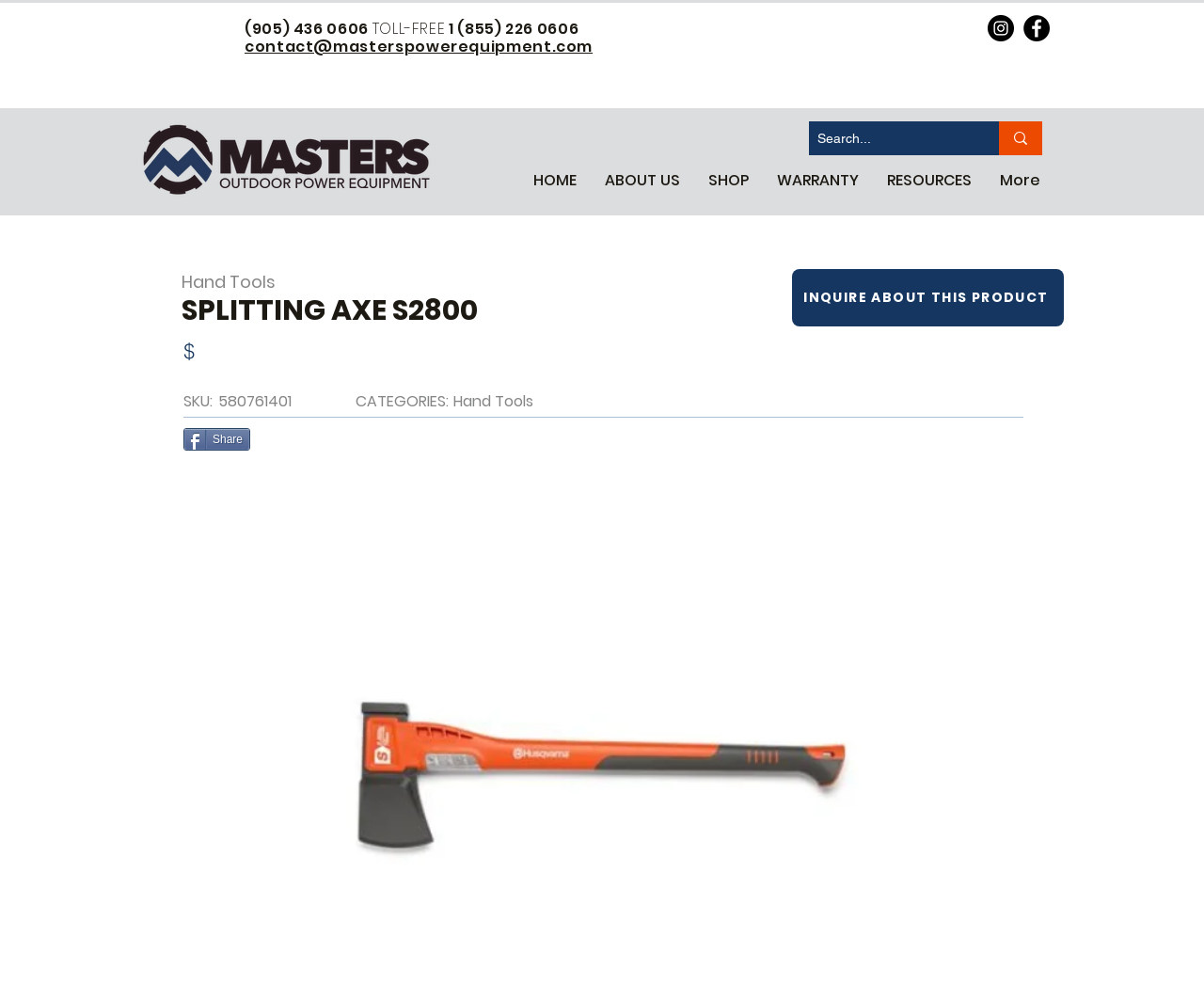What is the price of the product?
Answer the question with a detailed and thorough explanation.

I searched for a section that describes the product, and found a heading element with the text '$'. This is likely the price of the product.